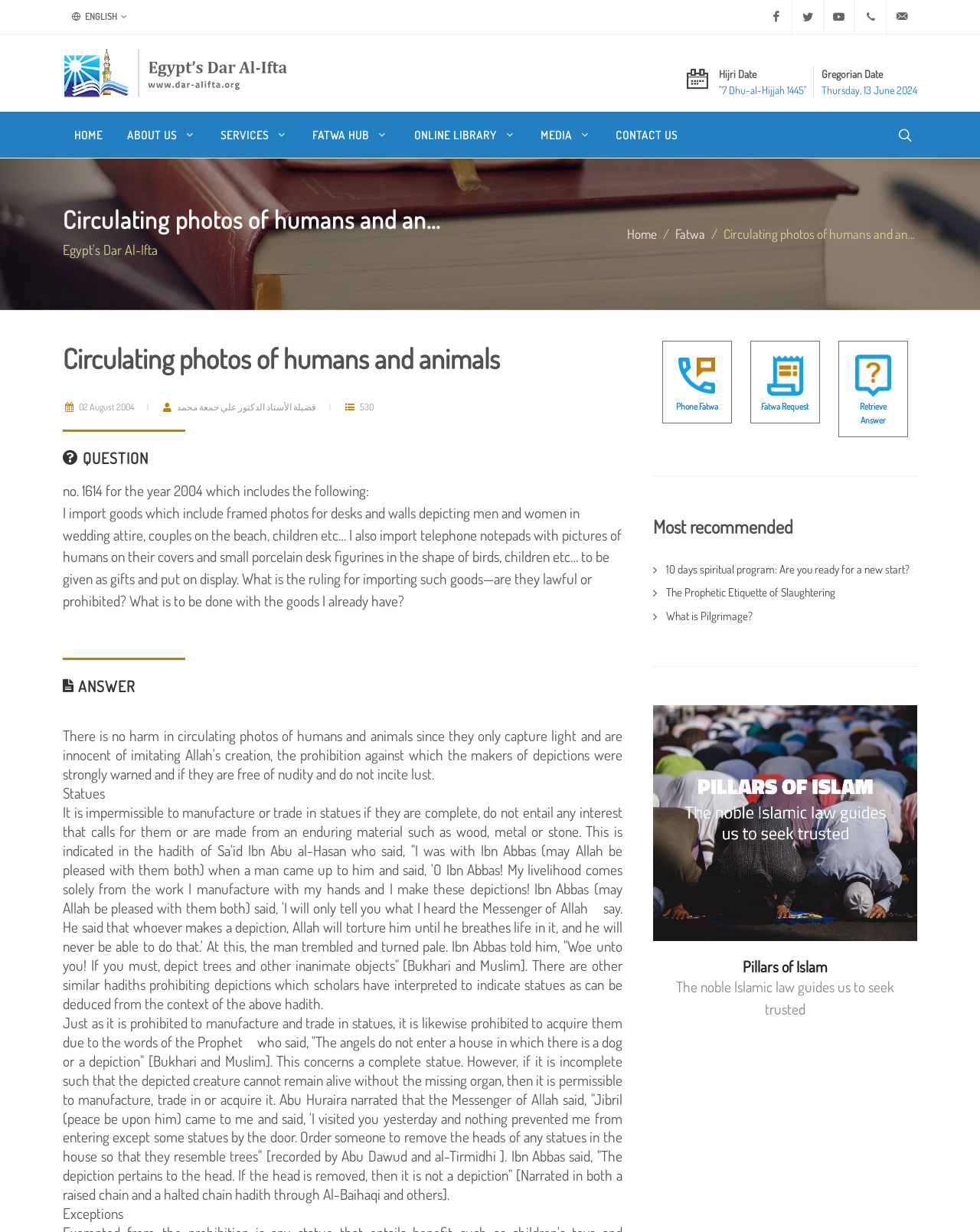Bounding box coordinates are to be given in the format (top-left x, top-left y, bottom-right x, bottom-right y). All values must be floating point numbers between 0 and 1. Provide the bounding box coordinate for the UI element described as: Fatwa Request

[0.777, 0.325, 0.825, 0.335]